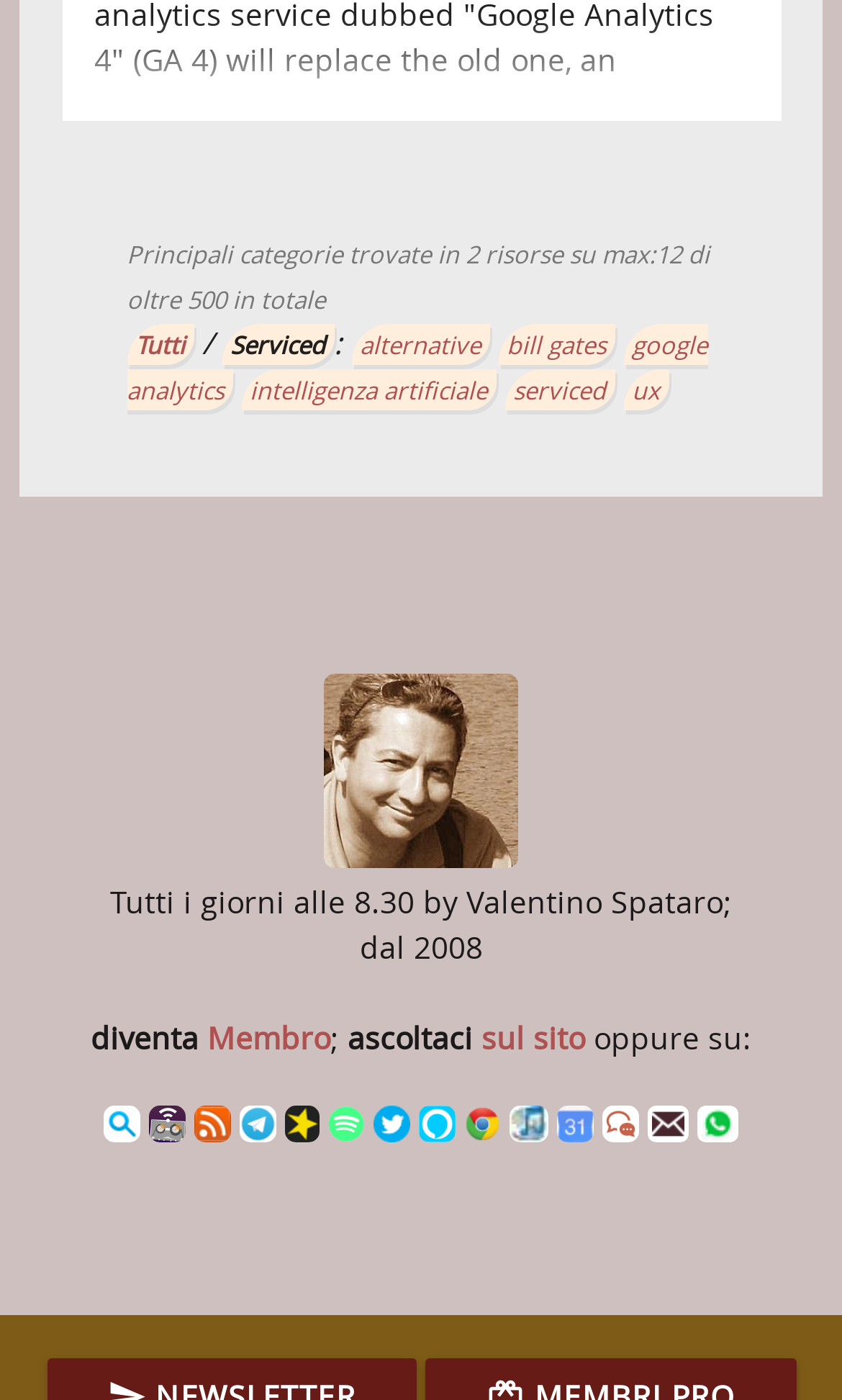Identify the bounding box coordinates of the region that needs to be clicked to carry out this instruction: "Click on the 'Tutti' link". Provide these coordinates as four float numbers ranging from 0 to 1, i.e., [left, top, right, bottom].

[0.15, 0.231, 0.229, 0.261]